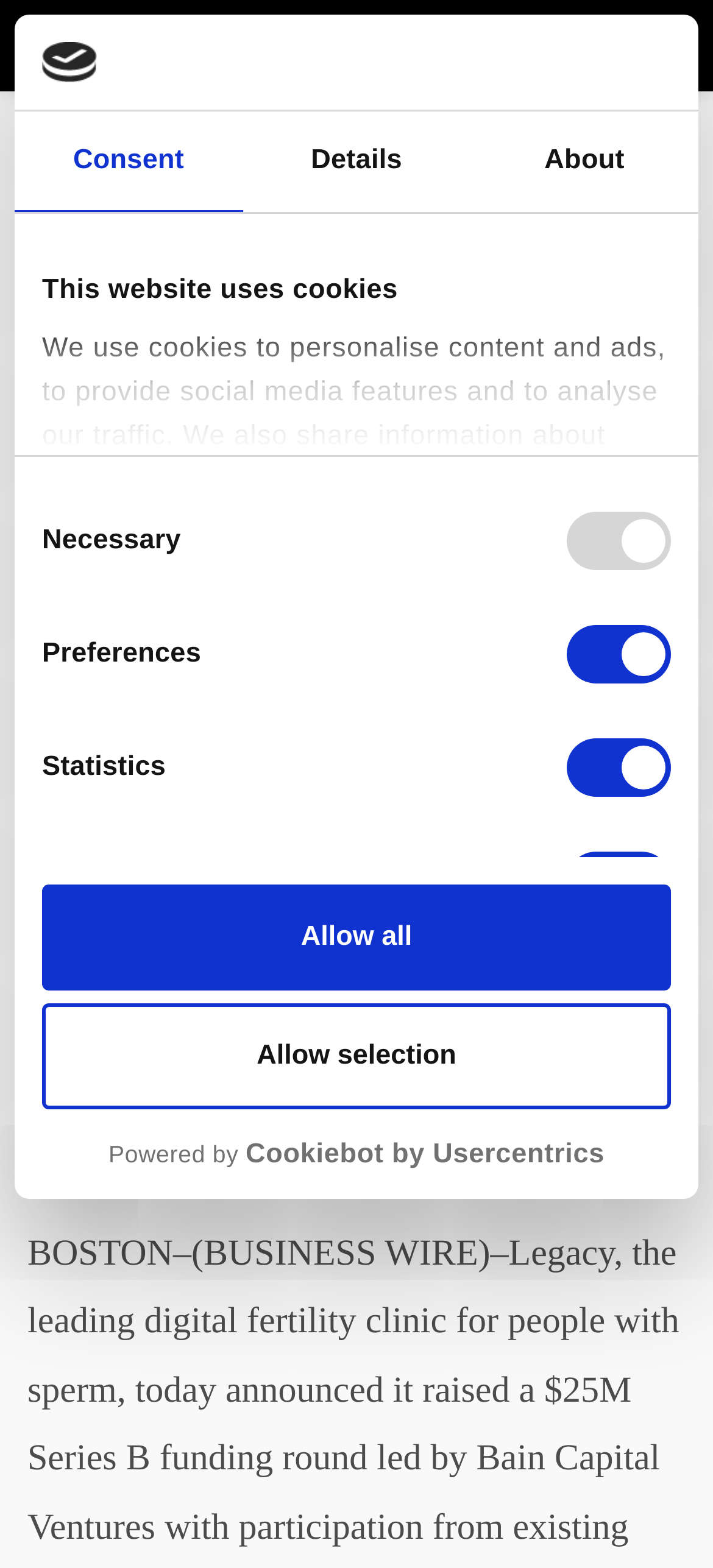What is the date of the news article?
Use the information from the image to give a detailed answer to the question.

The date of the news article can be found in the header section of the webpage, which is located below the navigation menu. The date is displayed as '12/05/2022' in the static text element.